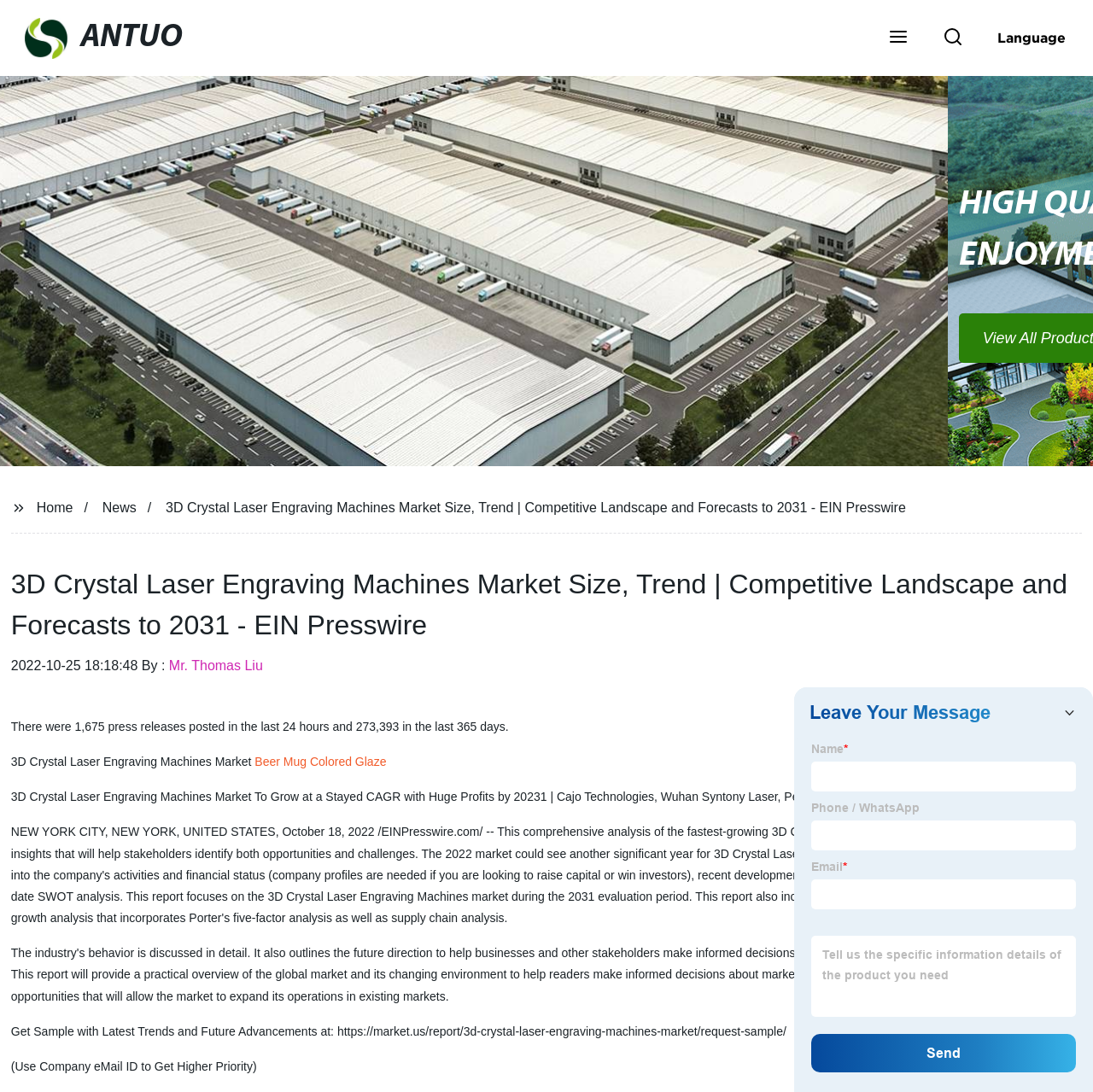Specify the bounding box coordinates of the element's area that should be clicked to execute the given instruction: "Go to Home page". The coordinates should be four float numbers between 0 and 1, i.e., [left, top, right, bottom].

[0.033, 0.458, 0.067, 0.471]